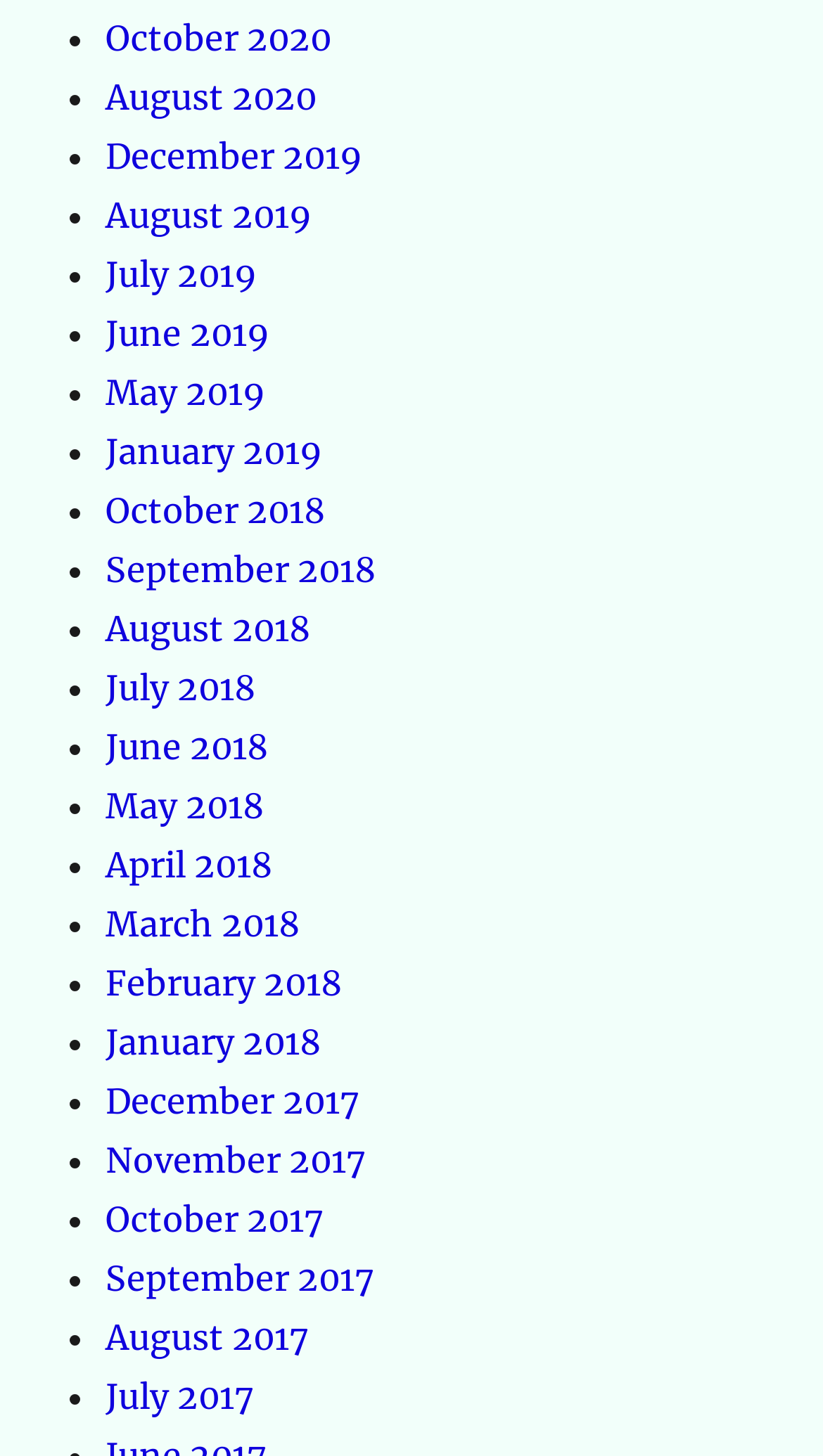Identify the bounding box coordinates for the element you need to click to achieve the following task: "view October 2020". The coordinates must be four float values ranging from 0 to 1, formatted as [left, top, right, bottom].

[0.128, 0.011, 0.403, 0.04]